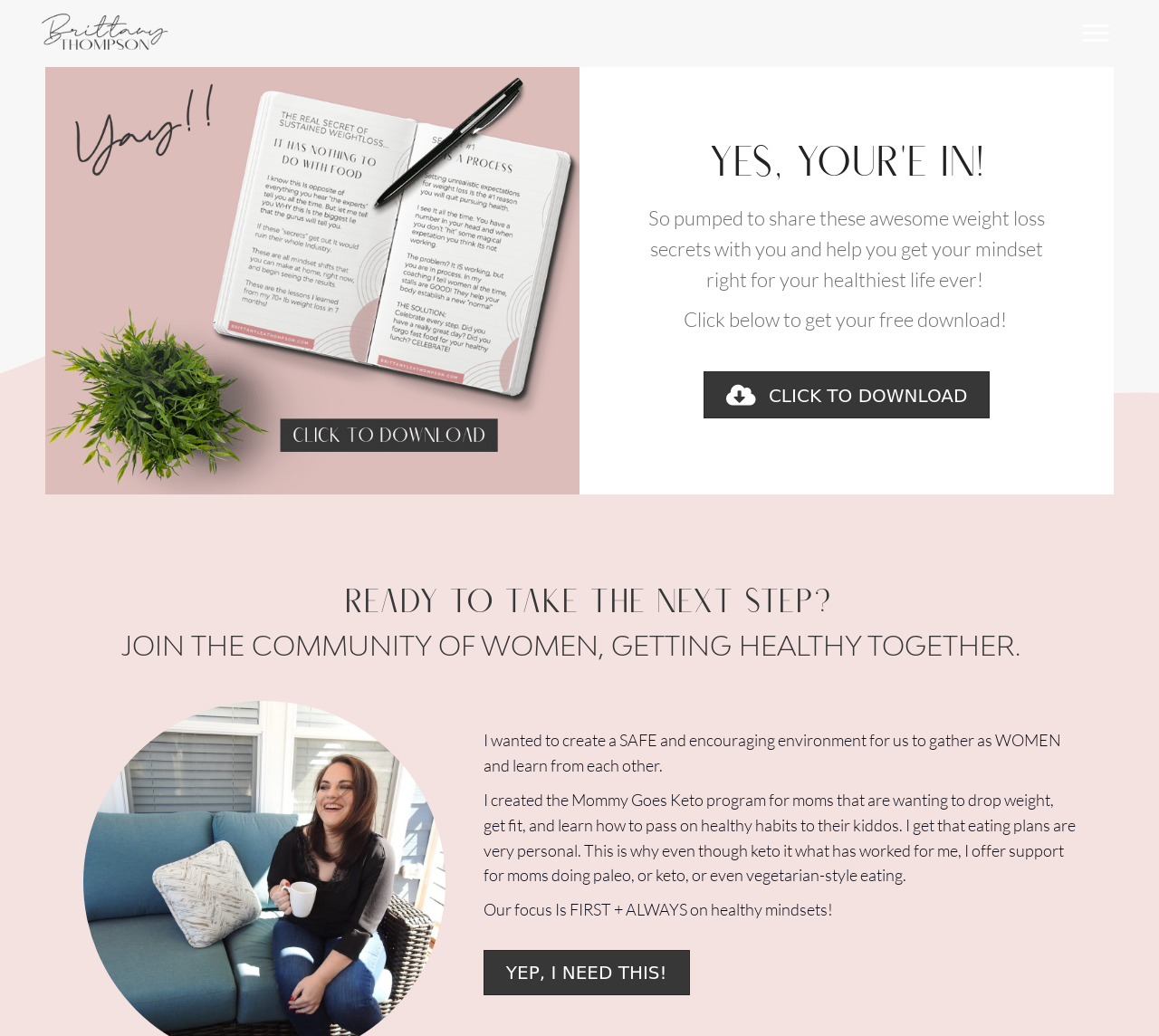Answer the question with a brief word or phrase:
What is the main topic of the webpage?

Weight loss secrets